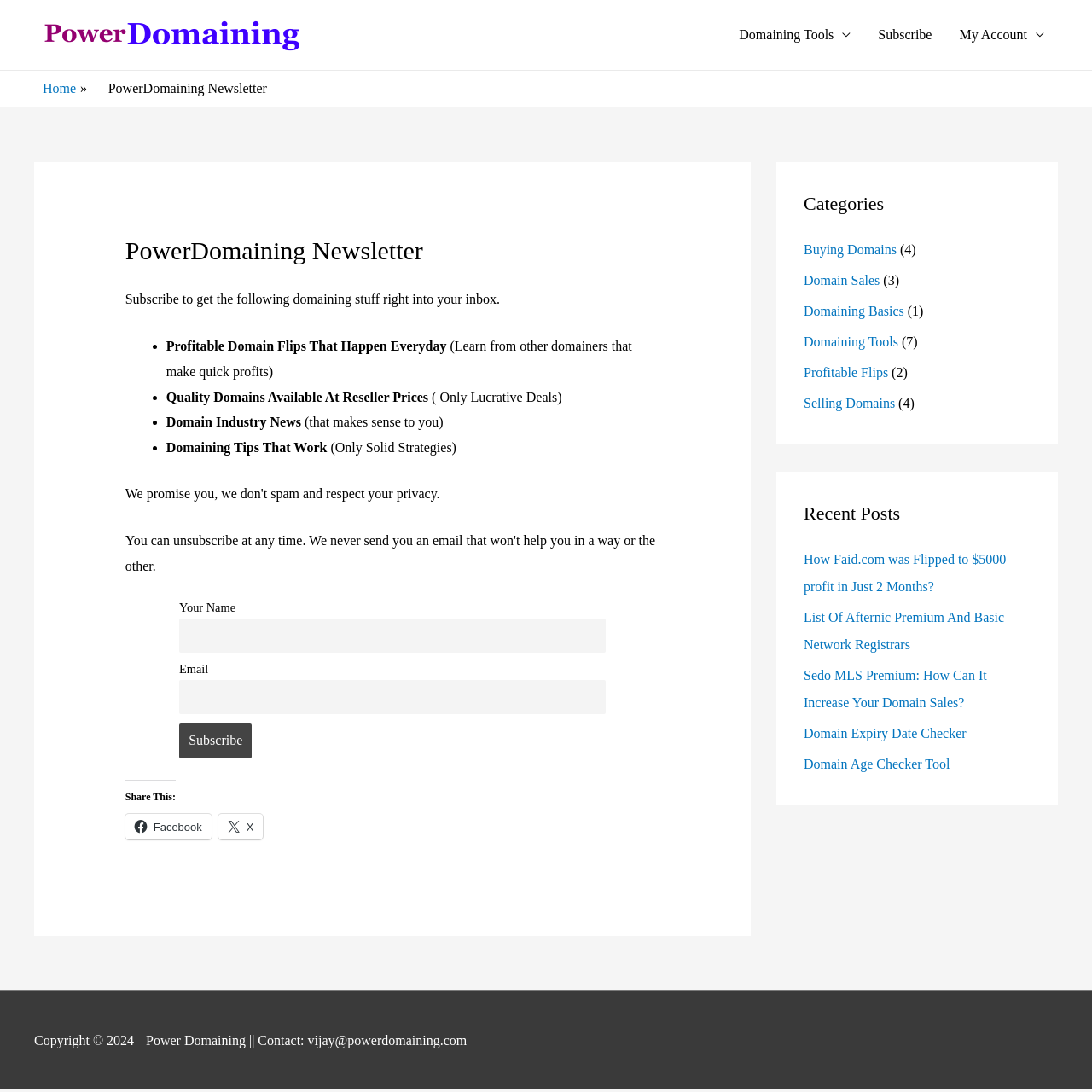Please locate the bounding box coordinates of the element that needs to be clicked to achieve the following instruction: "Click on Share This: Facebook". The coordinates should be four float numbers between 0 and 1, i.e., [left, top, right, bottom].

[0.115, 0.745, 0.194, 0.768]